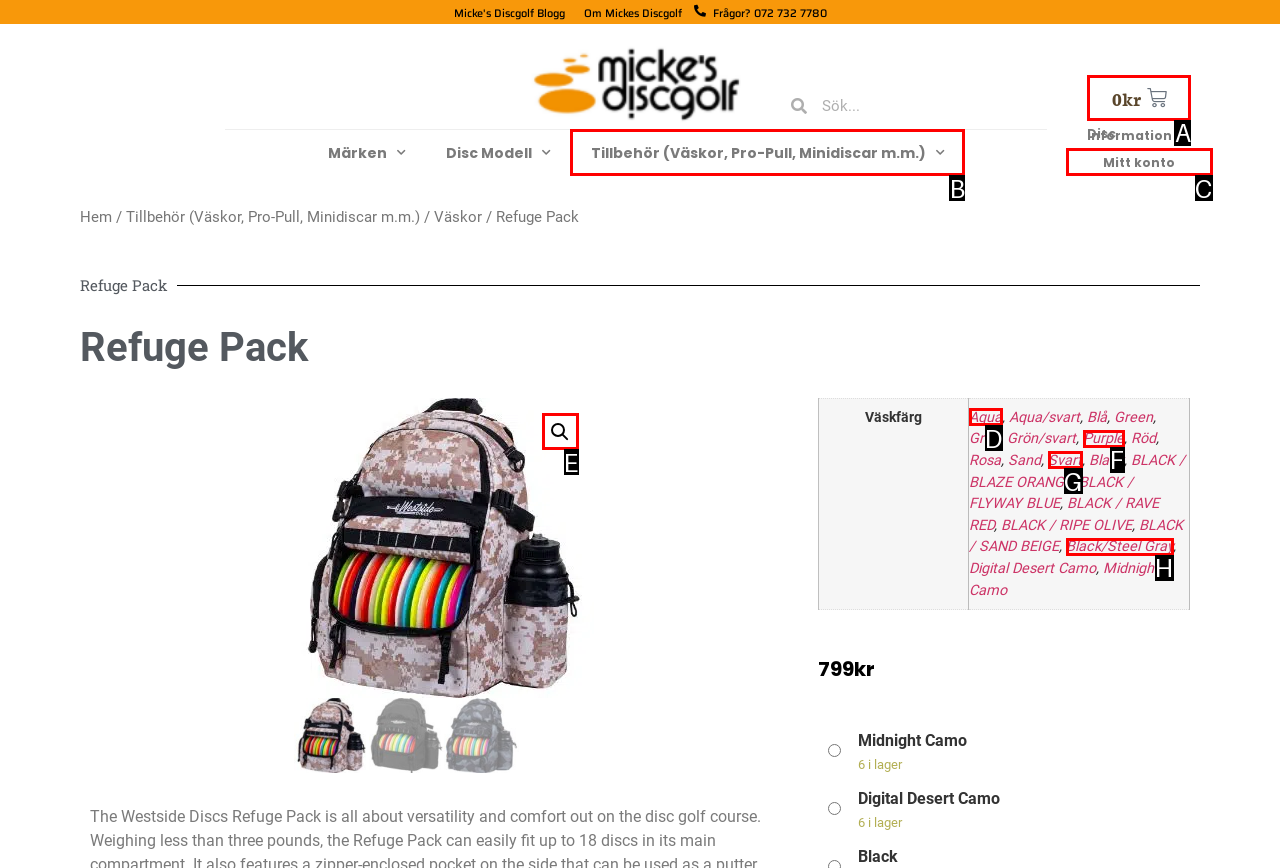Select the HTML element that corresponds to the description: Aqua. Reply with the letter of the correct option.

D